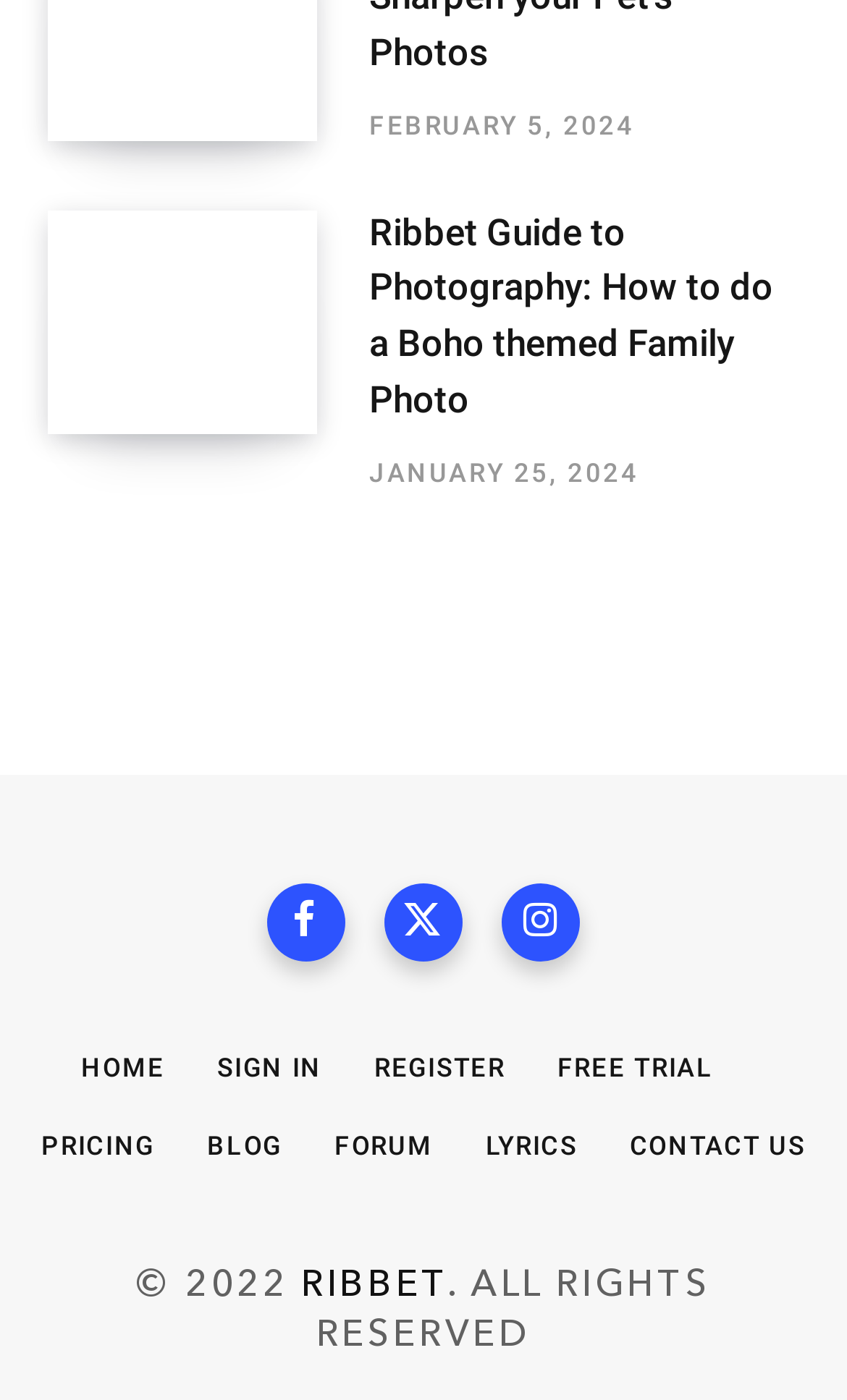Please provide a detailed answer to the question below by examining the image:
What is the date of the first article?

I looked at the link with the text 'FEBRUARY 5, 2024' and found that it is associated with a time element, indicating that it is a date. This date is likely the publication date of the first article.